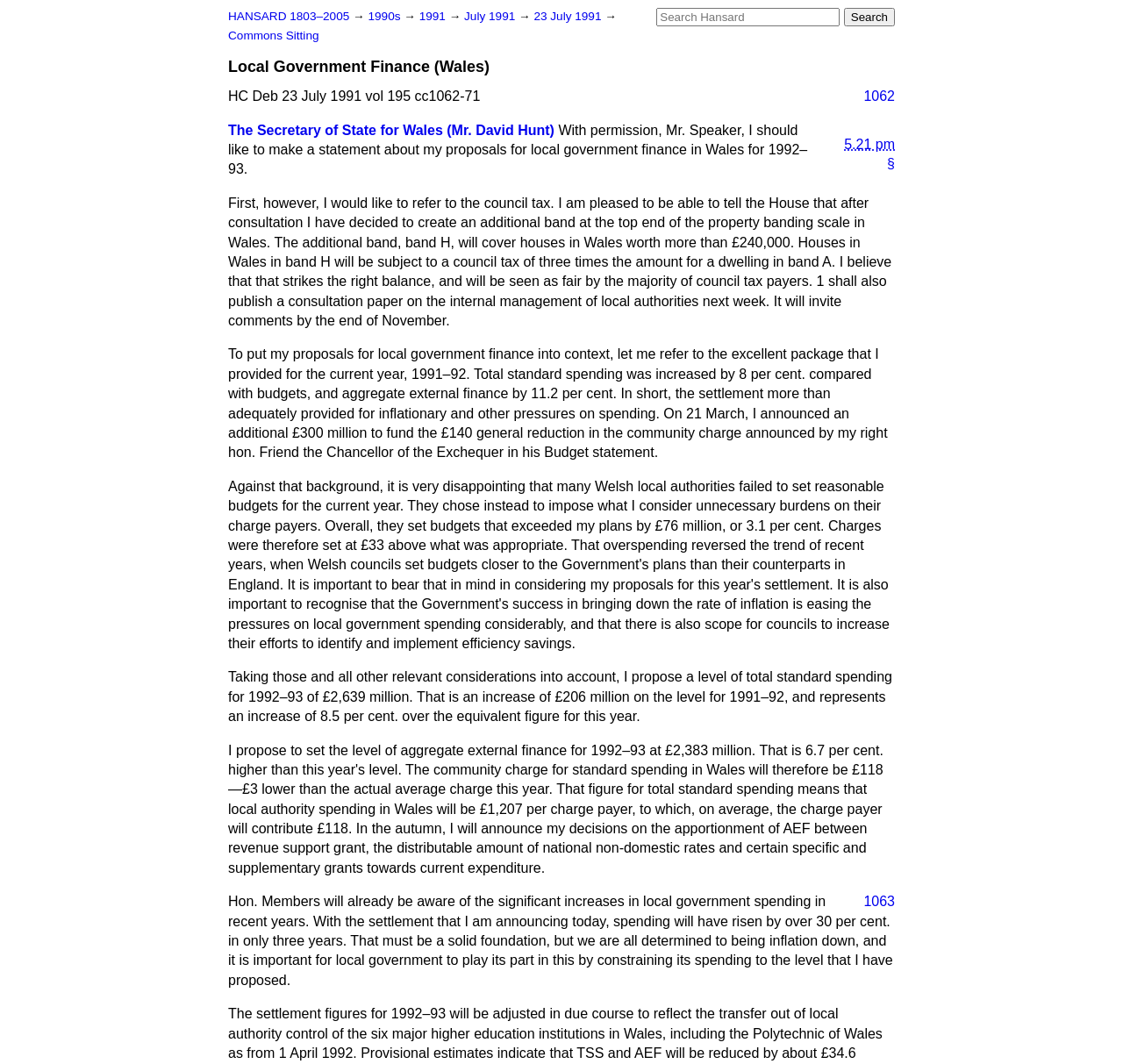What is the proposed level of total standard spending for 1992-93?
Could you answer the question with a detailed and thorough explanation?

I found the answer by reading the StaticText 'Taking those and all other relevant considerations into account, I propose a level of total standard spending for 1992-93 of £2,639 million.' which explicitly states the proposed level of total standard spending for 1992-93.